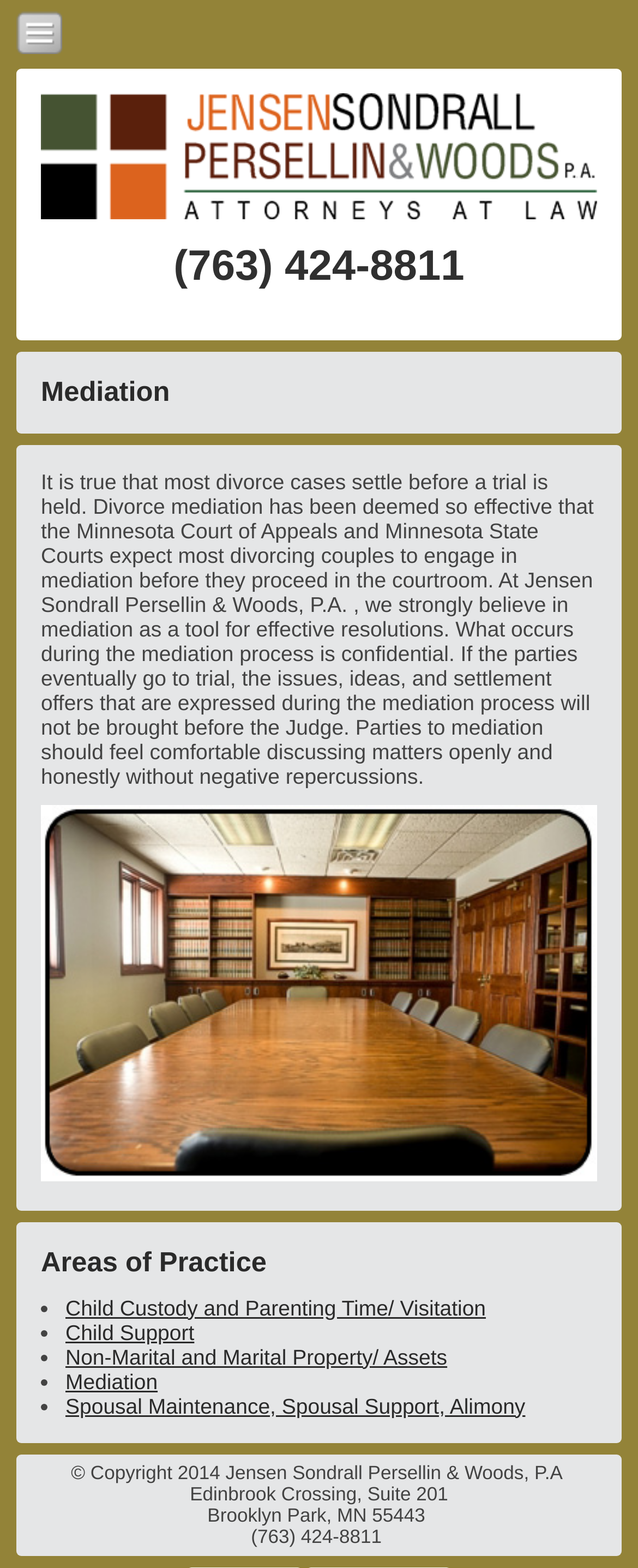Locate the UI element described as follows: "Child Support". Return the bounding box coordinates as four float numbers between 0 and 1 in the order [left, top, right, bottom].

[0.103, 0.841, 0.305, 0.856]